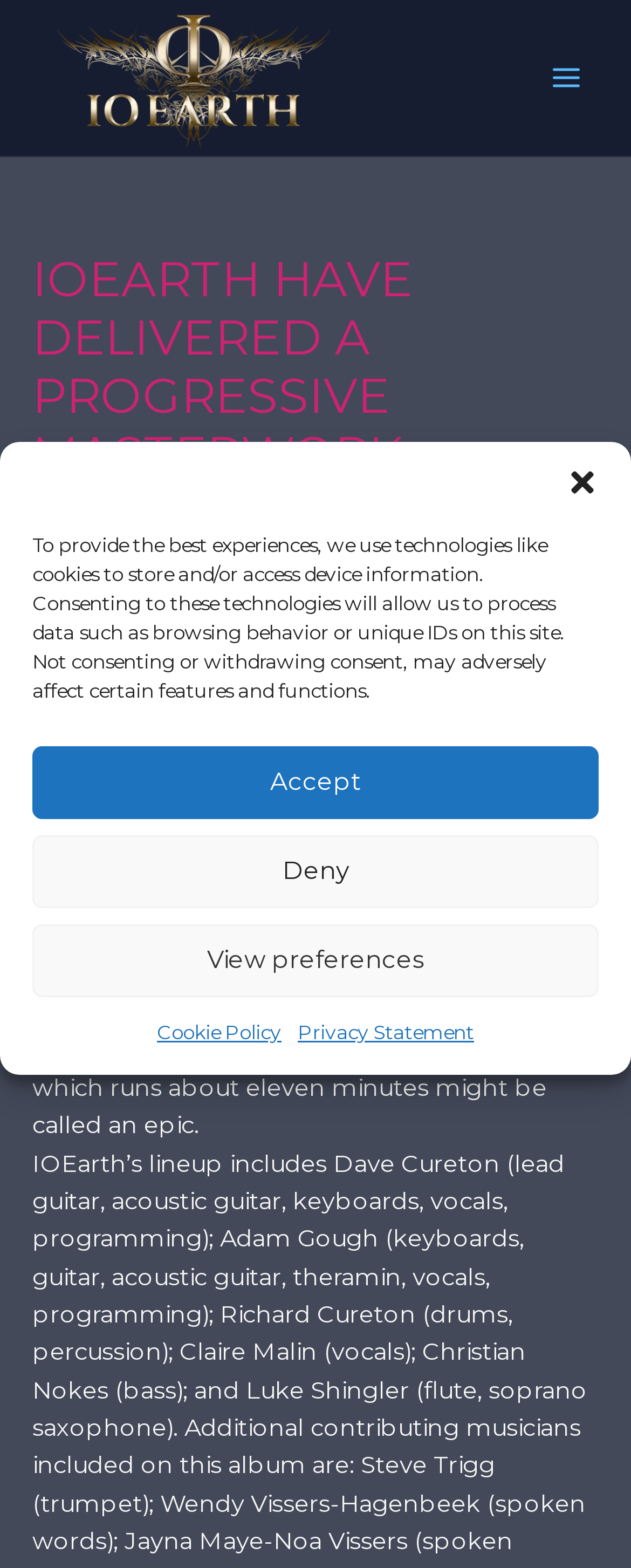Give a one-word or one-phrase response to the question: 
What is the name of the album reviewed?

Moments